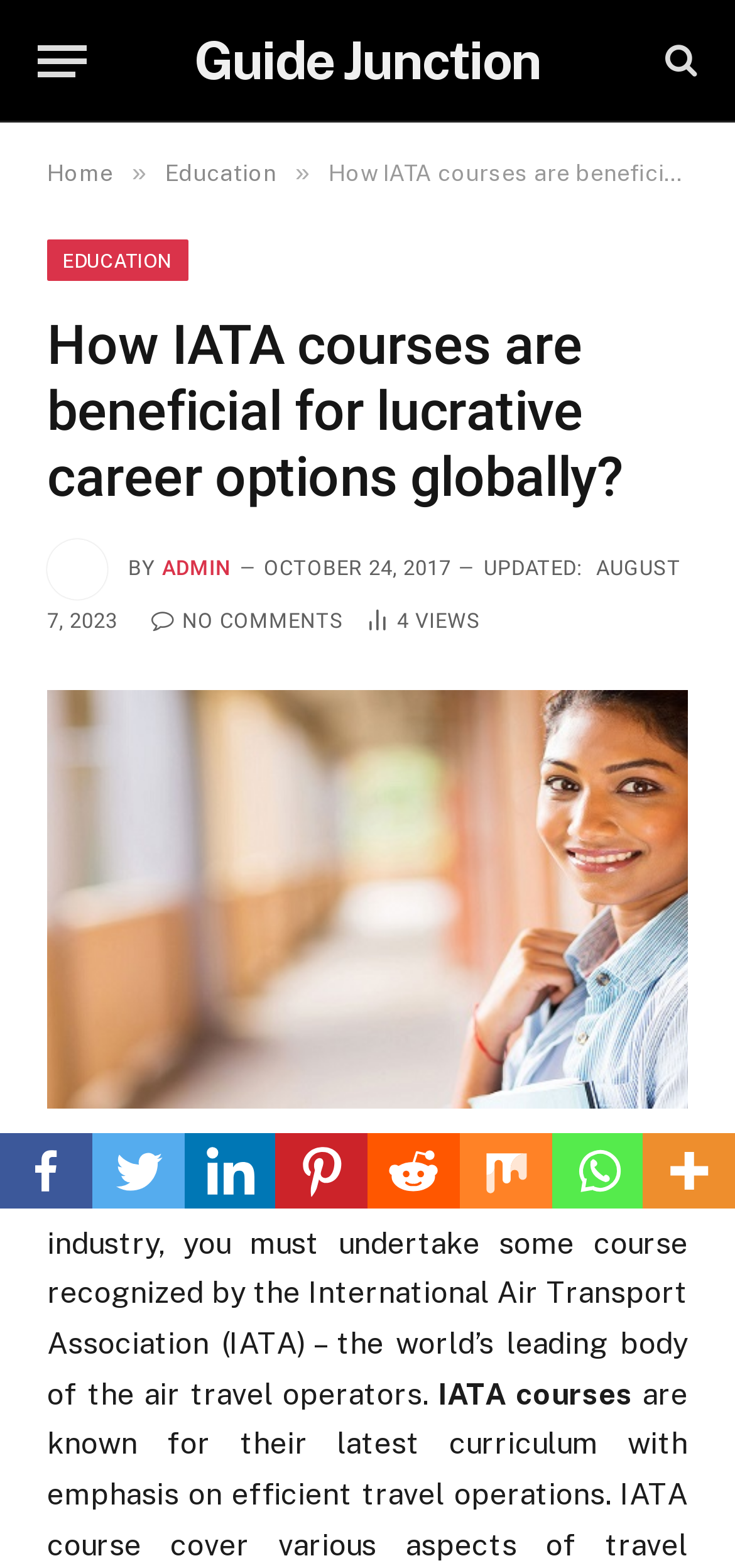What is the author of the article?
We need a detailed and meticulous answer to the question.

The author of the article can be found by looking at the 'BY' section, which is located below the heading 'How IATA courses are beneficial for lucrative career options globally?'. The text 'BY' is followed by a link 'ADMIN', which indicates the author of the article.